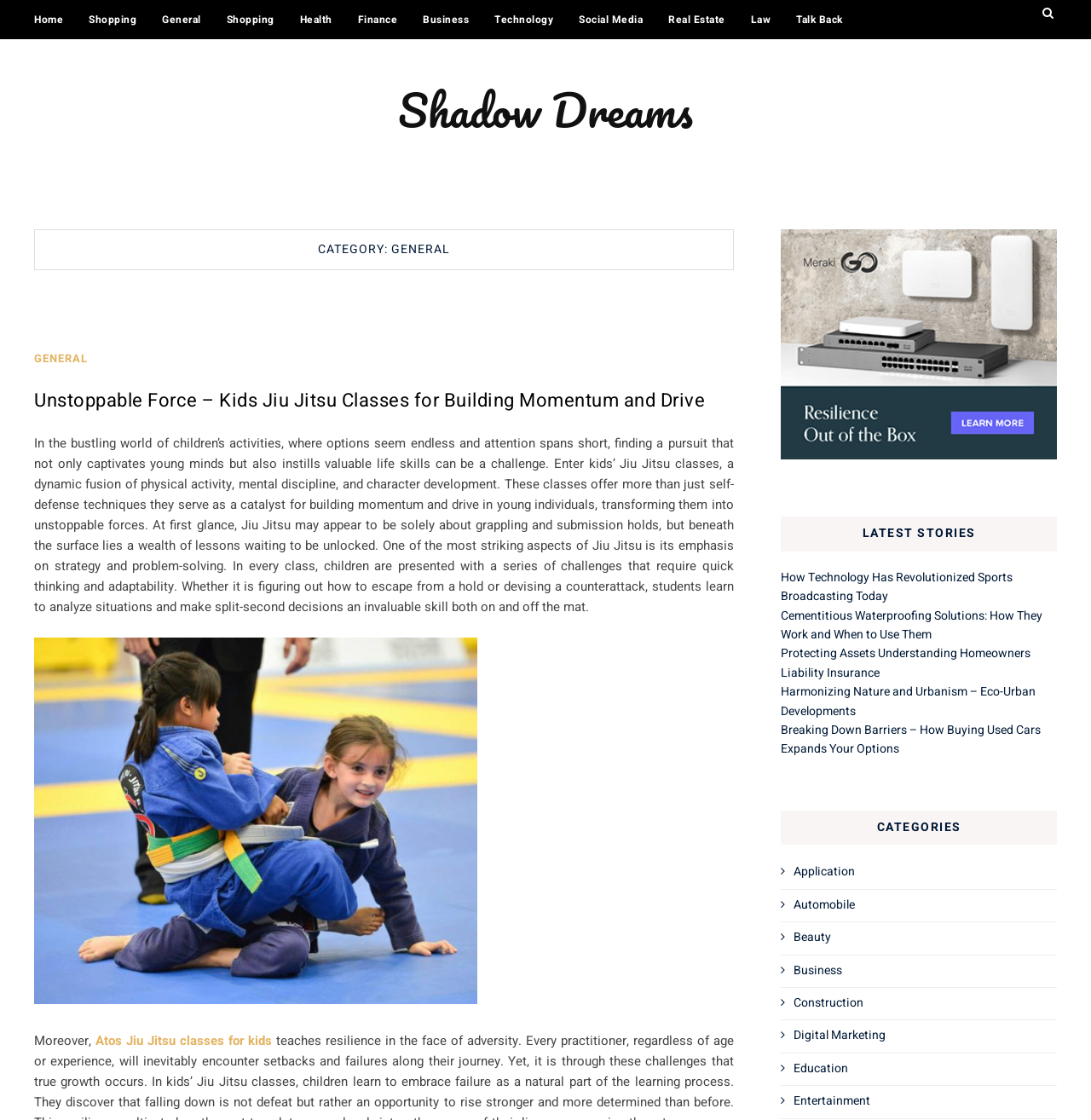Answer the question briefly using a single word or phrase: 
What is the topic of the article on kids Jiu Jitsu classes?

Building momentum and drive